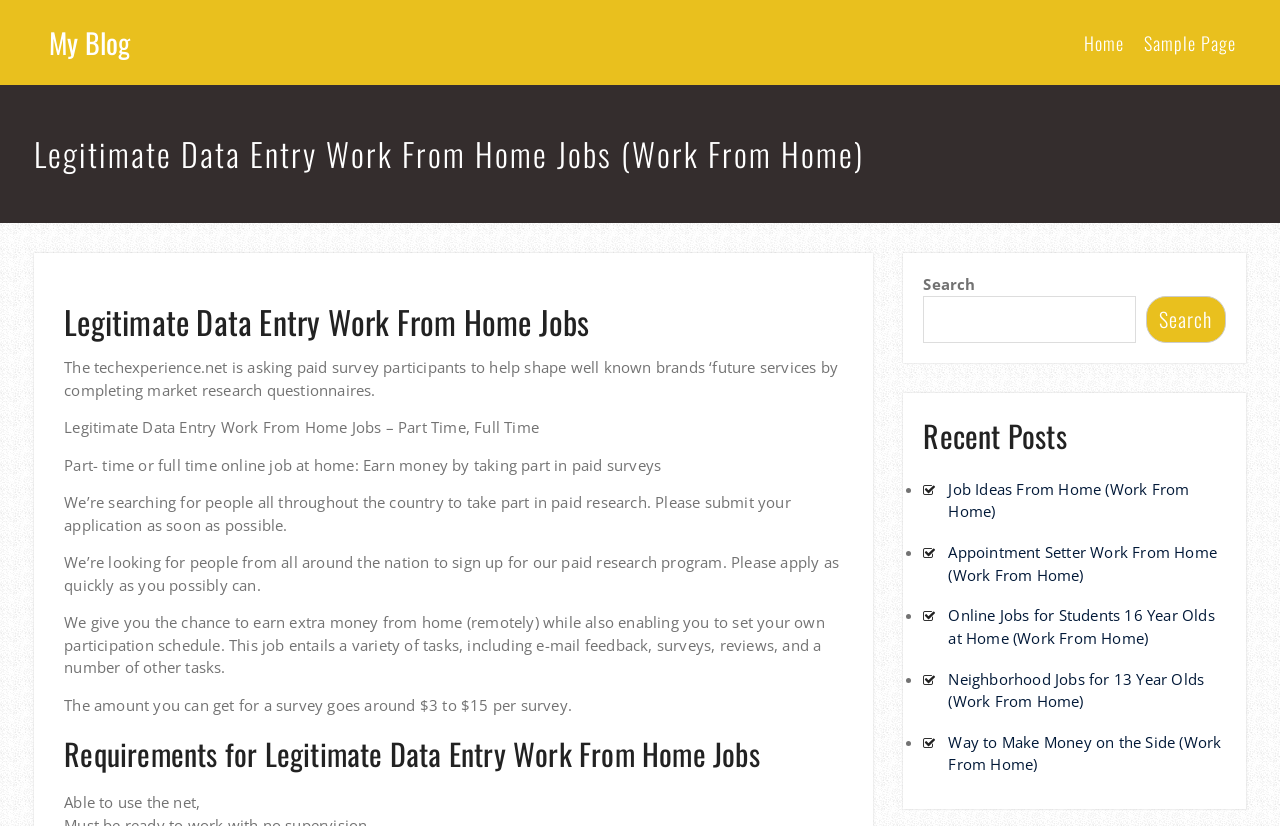What is the range of payment for a survey?
Please utilize the information in the image to give a detailed response to the question.

The webpage states that the amount you can get for a survey goes around $3 to $15 per survey, indicating that the payment range for a survey is between $3 and $15.